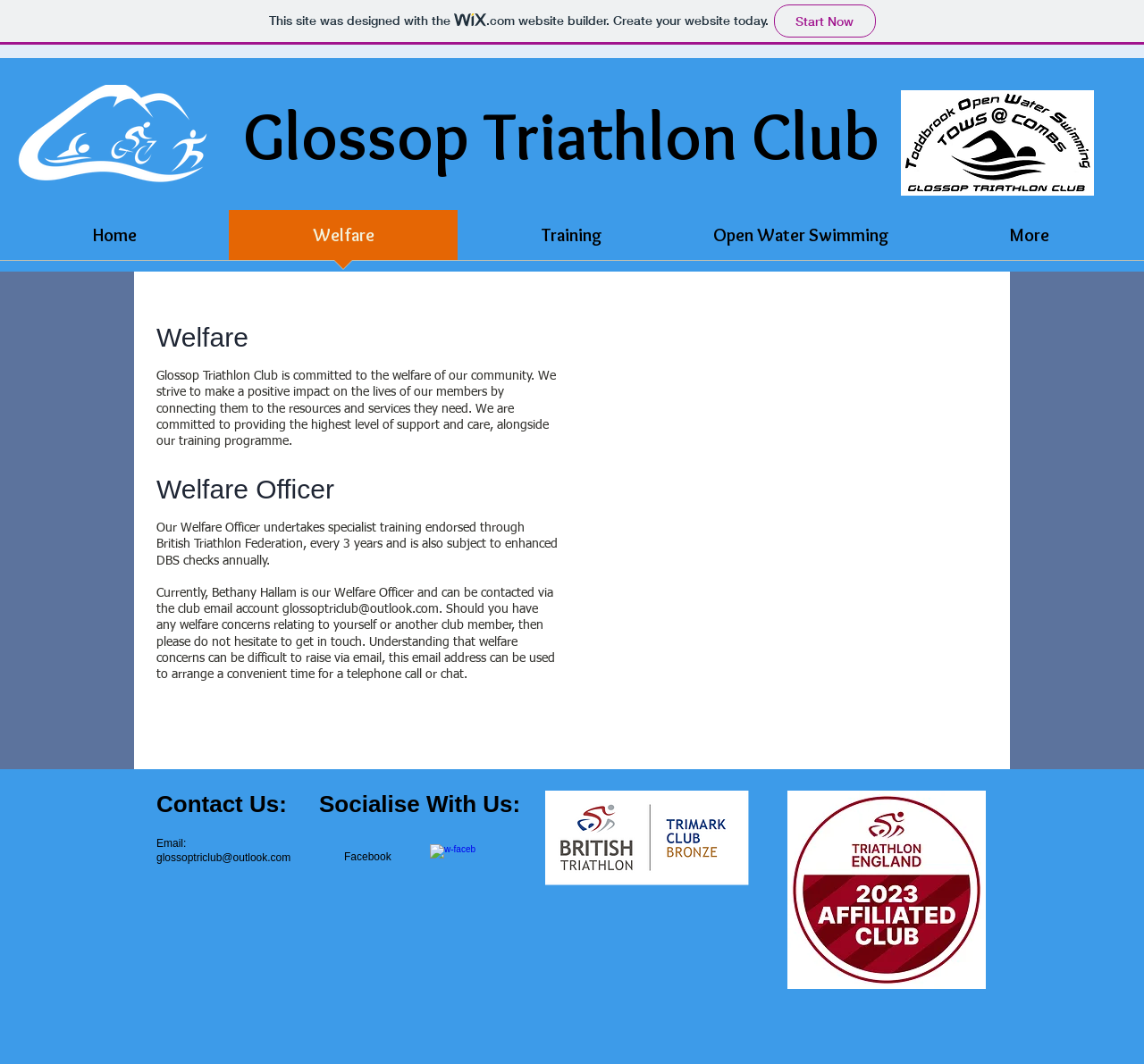Please find the bounding box coordinates for the clickable element needed to perform this instruction: "Check the club email address".

[0.137, 0.8, 0.254, 0.812]